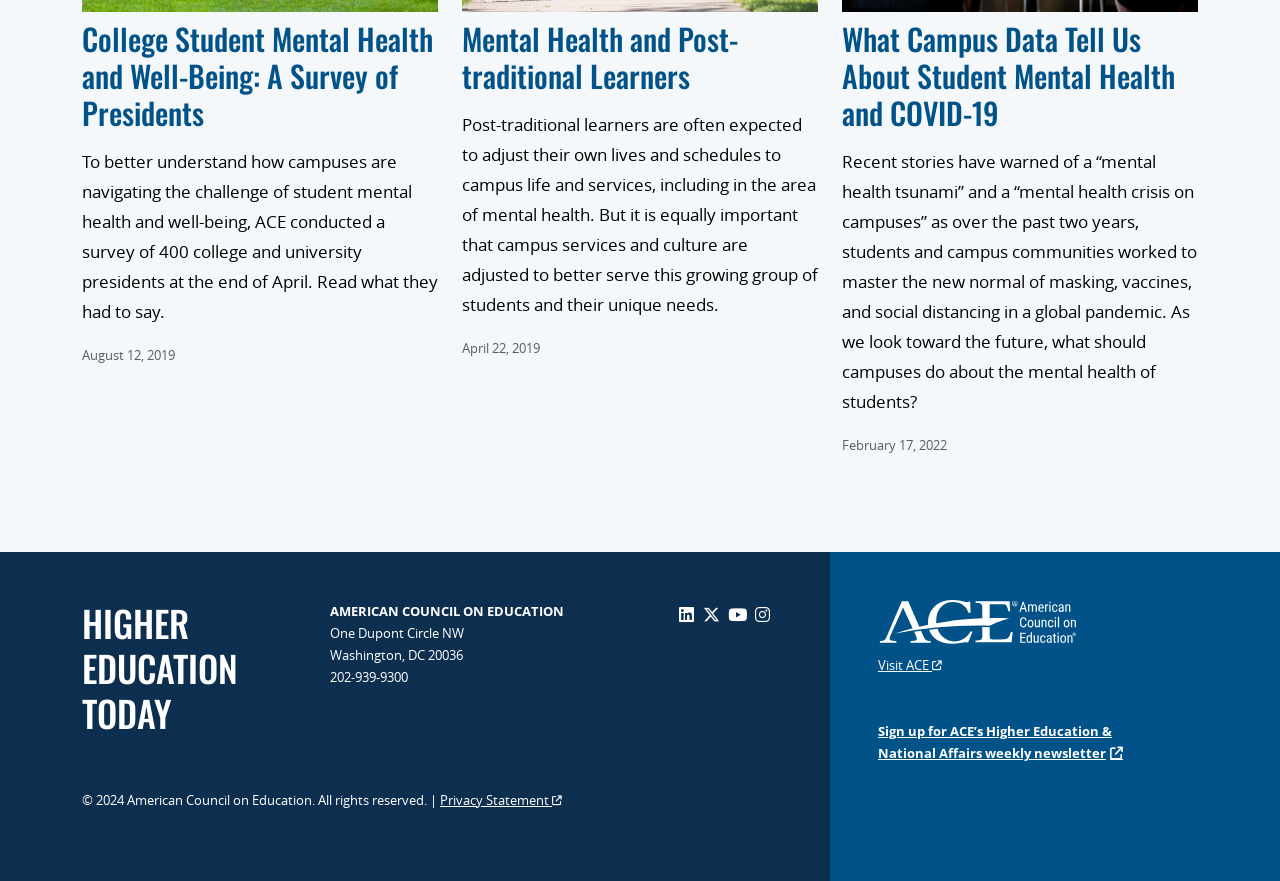Refer to the image and provide a thorough answer to this question:
What is the date of the second article?

I found the date of the second article by looking at the StaticText element with the text 'April 22, 2019' which is located below the heading element with the text 'Mental Health and Post-traditional Learners'.